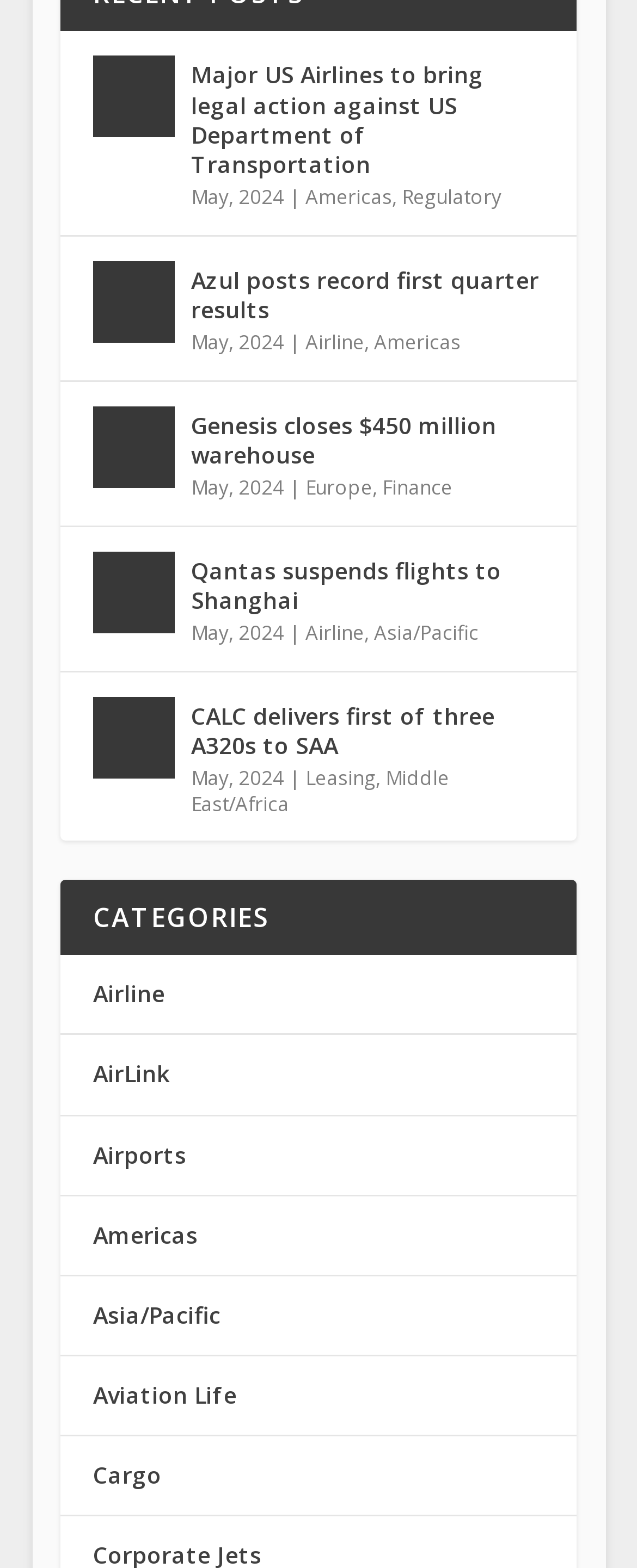Answer the question below using just one word or a short phrase: 
What is the month of the news articles on this page?

May, 2024